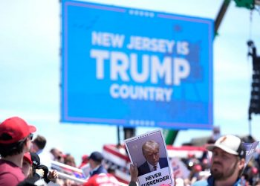Please give a succinct answer to the question in one word or phrase:
What is the atmosphere like at the rally?

Filled with excitement